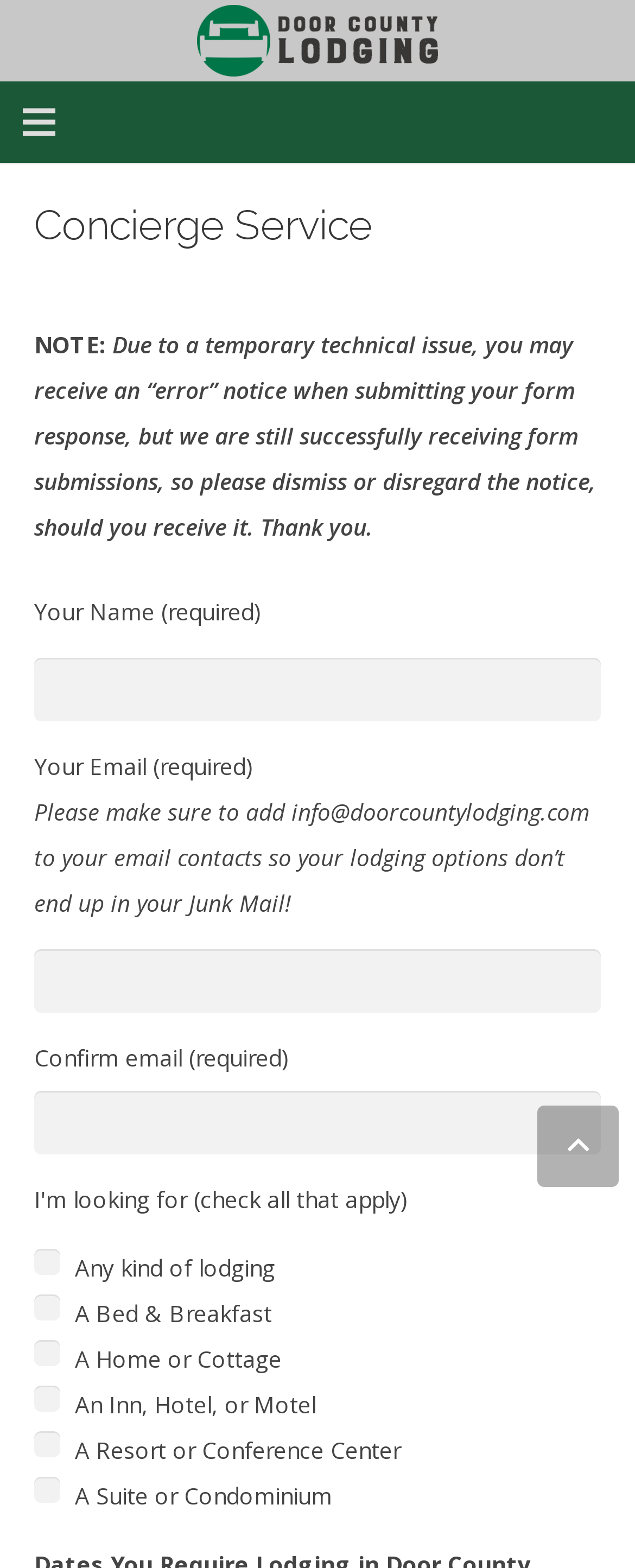What is the purpose of the 'Back to top' button?
Please answer using one word or phrase, based on the screenshot.

To scroll to the top of the page